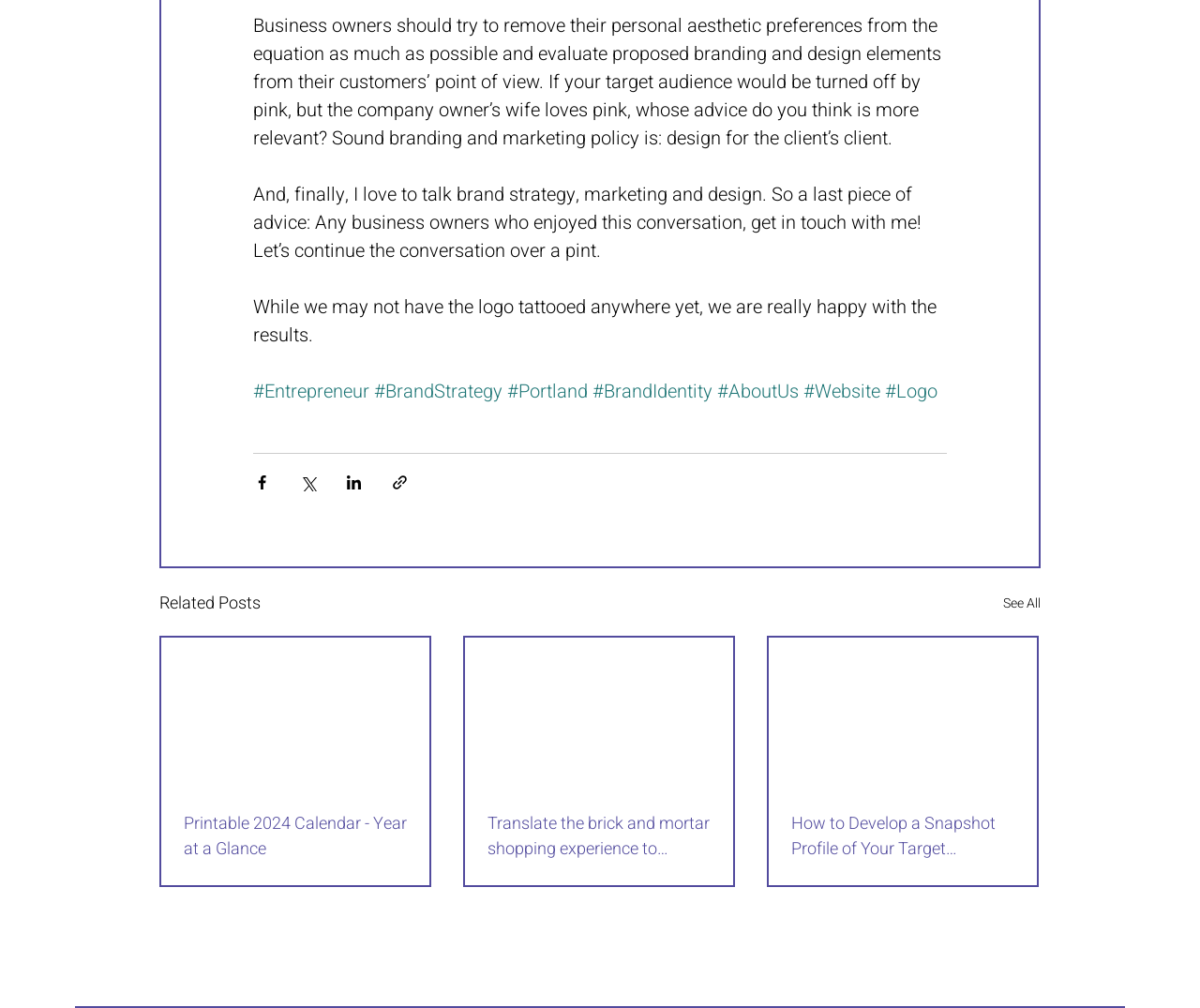Give a one-word or short phrase answer to the question: 
What is the main topic of the conversation?

brand strategy